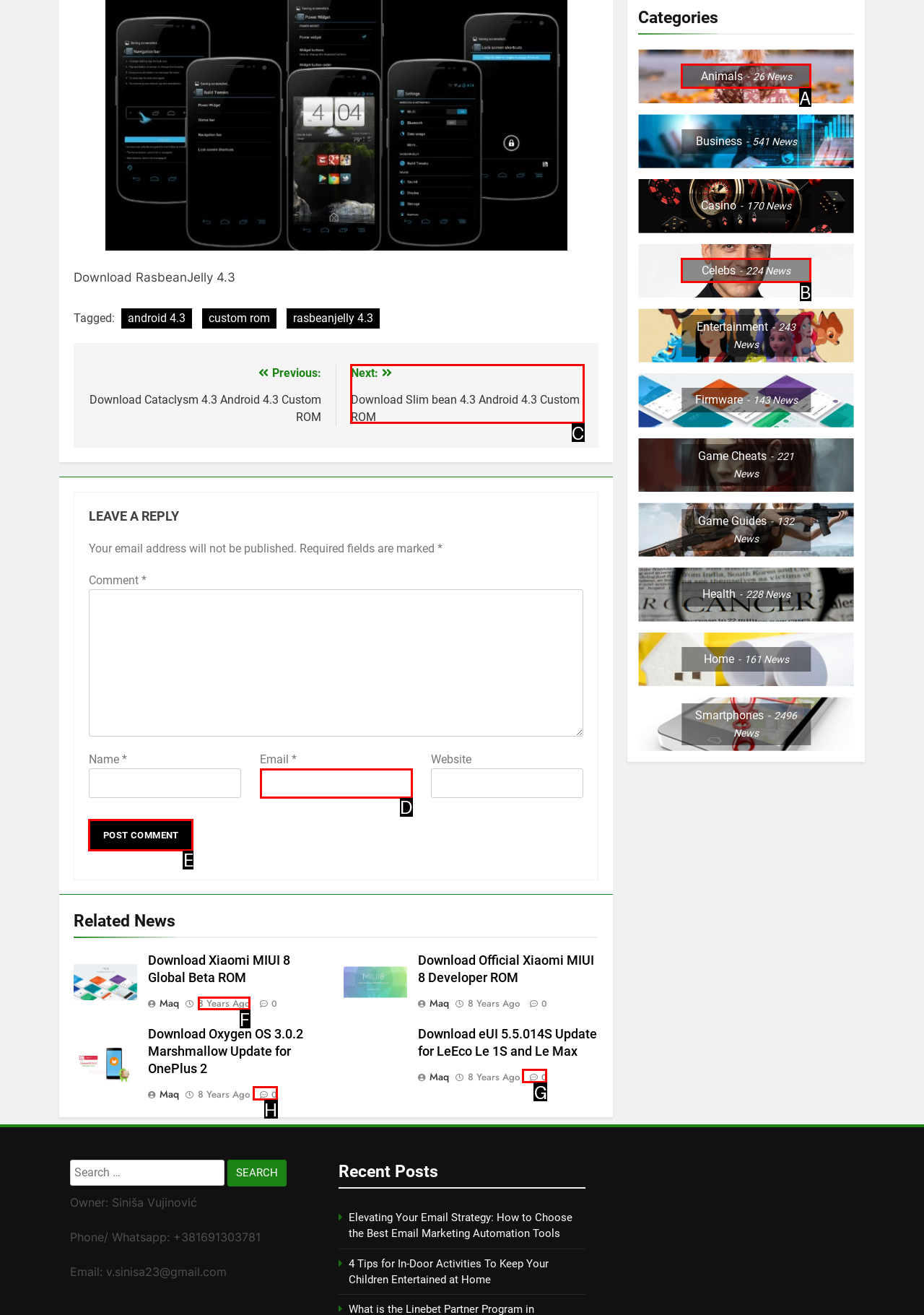Select the correct option from the given choices to perform this task: Post a comment. Provide the letter of that option.

E